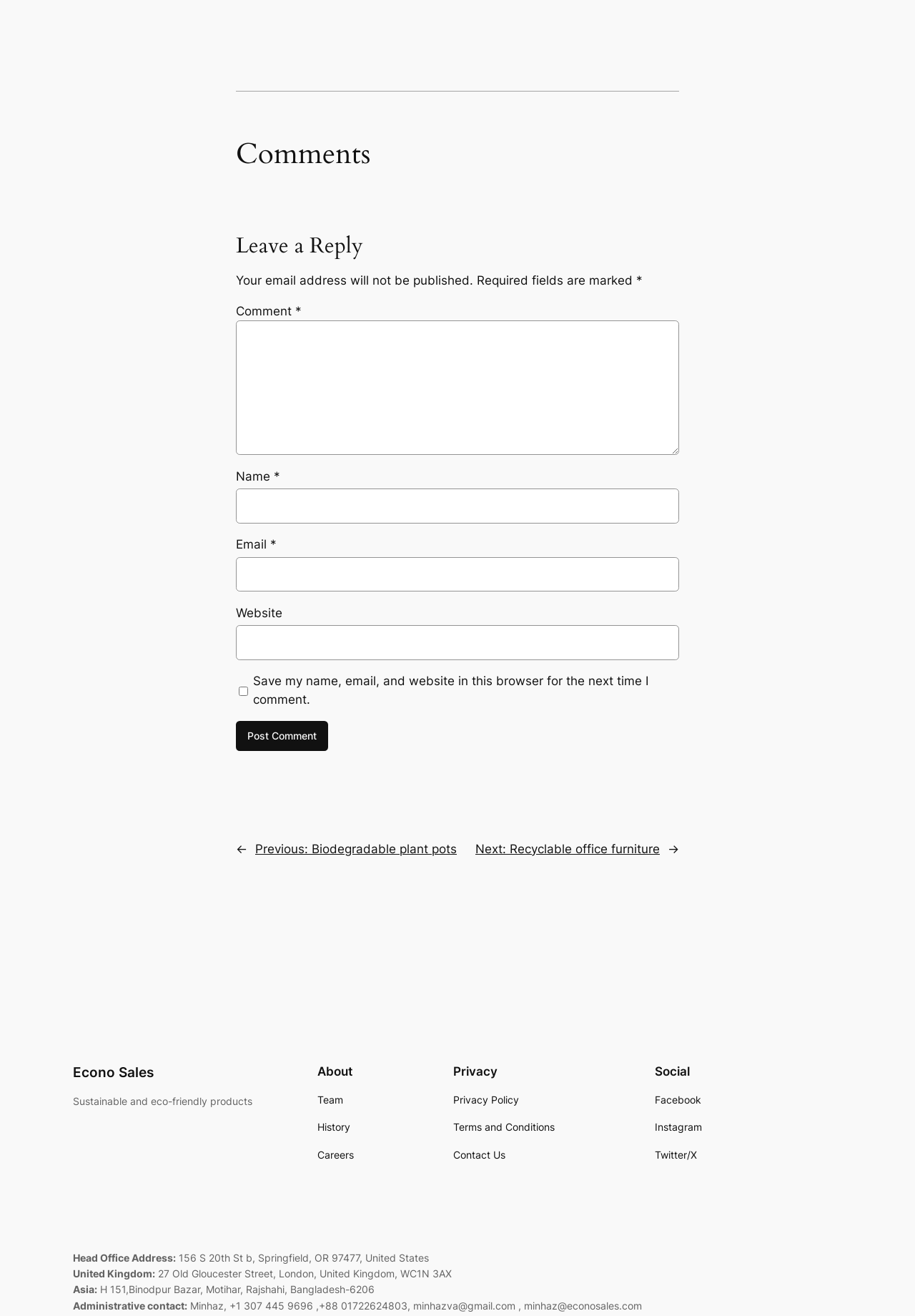What are the required fields in the comment section?
Based on the screenshot, give a detailed explanation to answer the question.

The required fields in the comment section are Name, Email, and Comment, which are indicated by an asterisk (*) symbol next to each field.